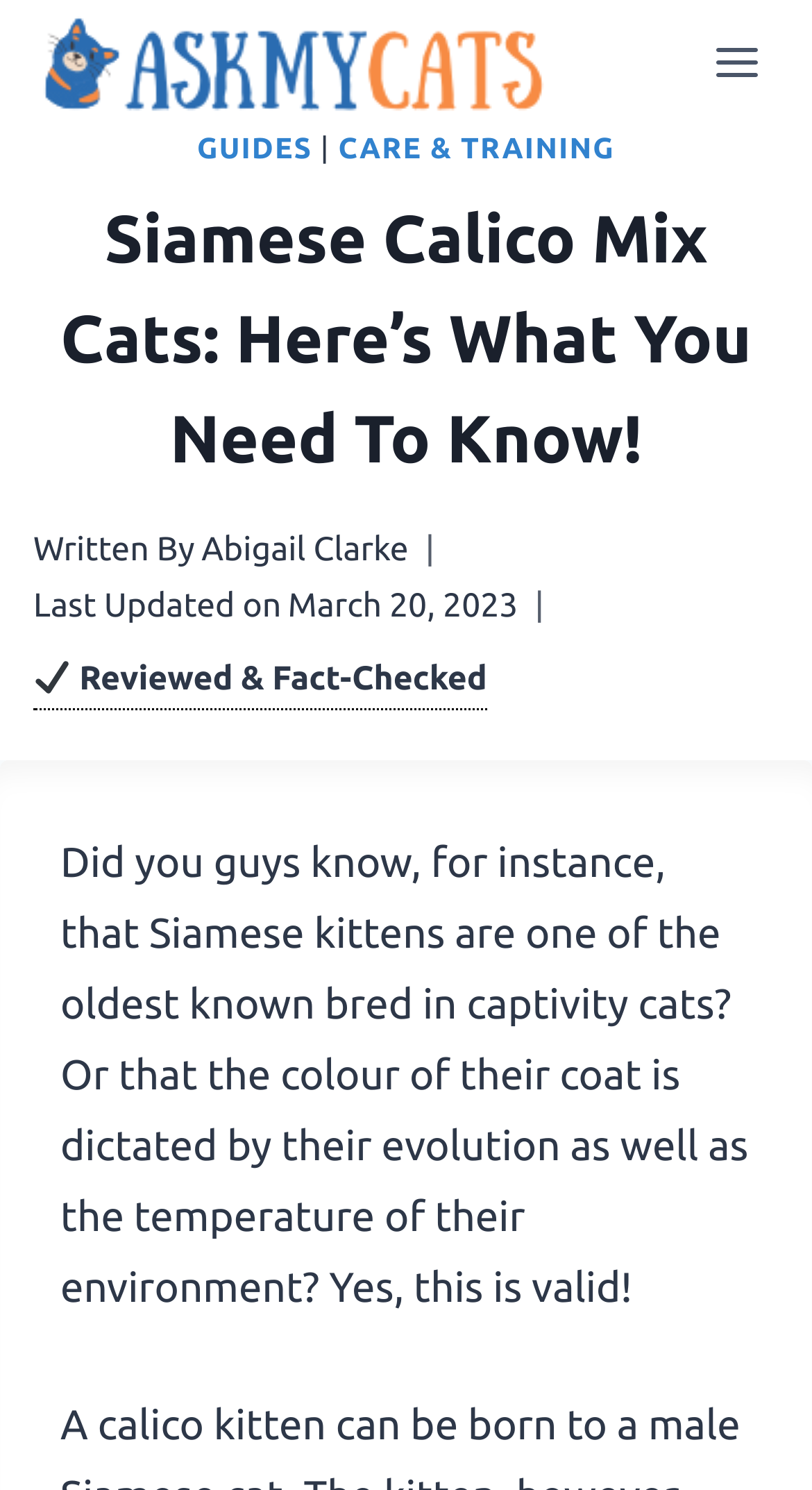Describe all the key features of the webpage in detail.

The webpage is about Siamese Calico Mix Cats, with the main title "Siamese Calico Mix Cats: Here’s What You Need To Know!" situated at the top center of the page. At the top left, there is a logo of "AskMyCats" accompanied by an image, while at the top right, there is a button to "Open menu". 

Below the title, there are three main navigation links: "GUIDES", "CARE & TRAINING", and another separator link "|". These links are aligned horizontally and situated near the top of the page.

The author's information is displayed below the title, with the text "Written By" followed by the author's name "Abigail Clarke". The last updated date "March 20, 2023" is also shown, along with a "✔" icon and the text "Reviewed & Fact-Checked".

The main content of the webpage starts with a paragraph that discusses interesting facts about Siamese kittens, including their evolution and the temperature of their environment affecting their coat color. This paragraph is situated in the middle of the page.